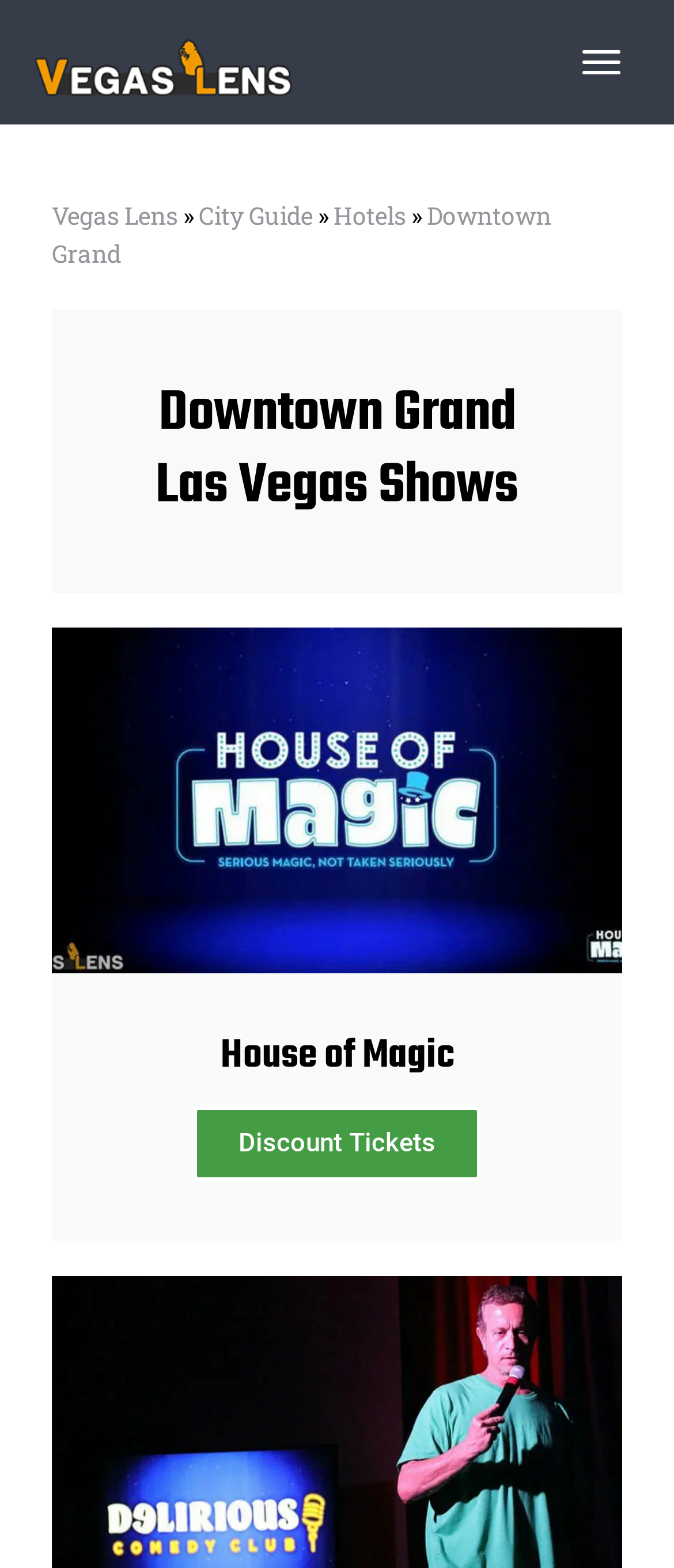Locate the primary heading on the webpage and return its text.

Downtown Grand Las Vegas Shows